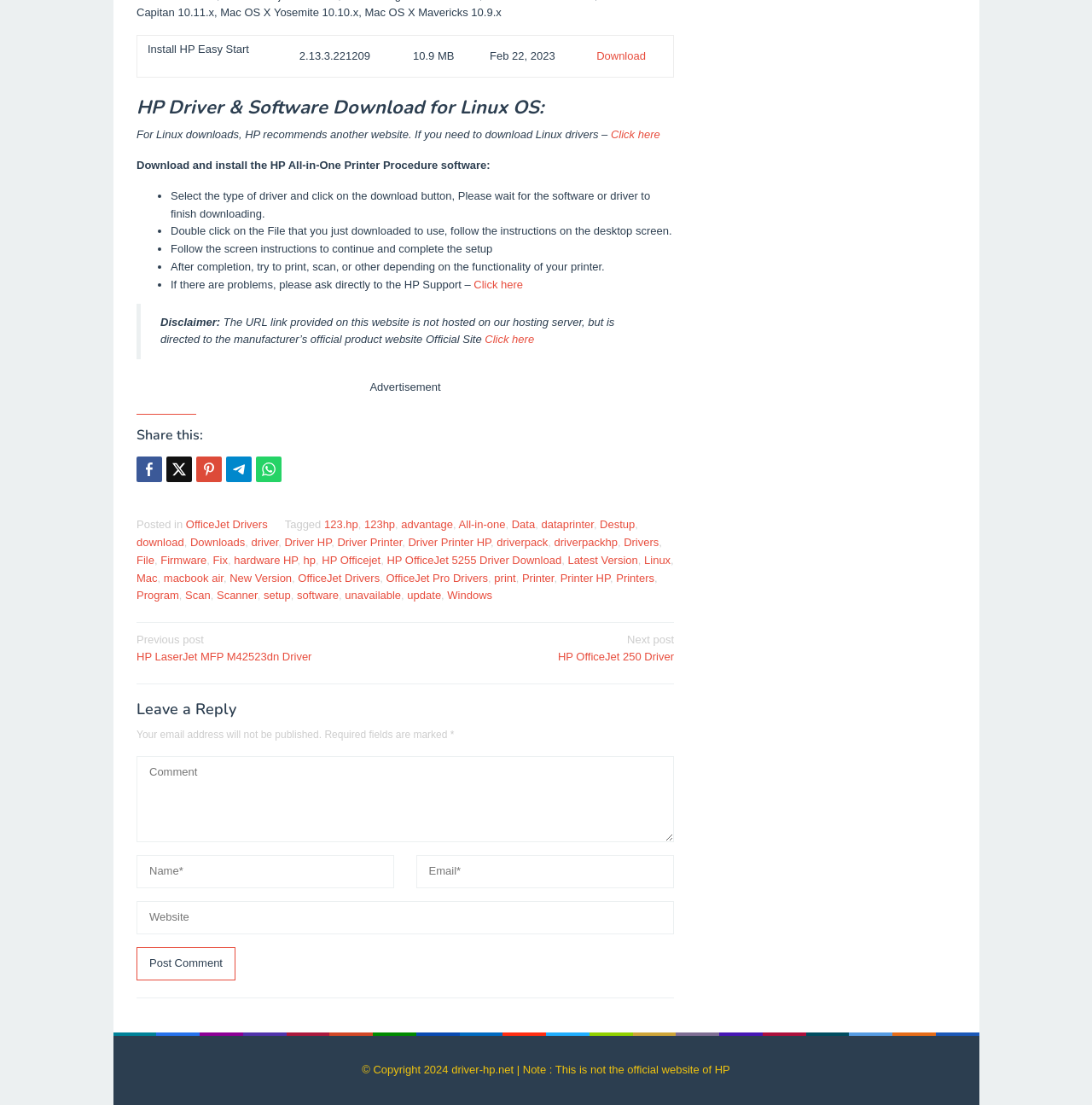Respond to the following query with just one word or a short phrase: 
What is the purpose of the 'Share this' section?

to share the webpage on social media